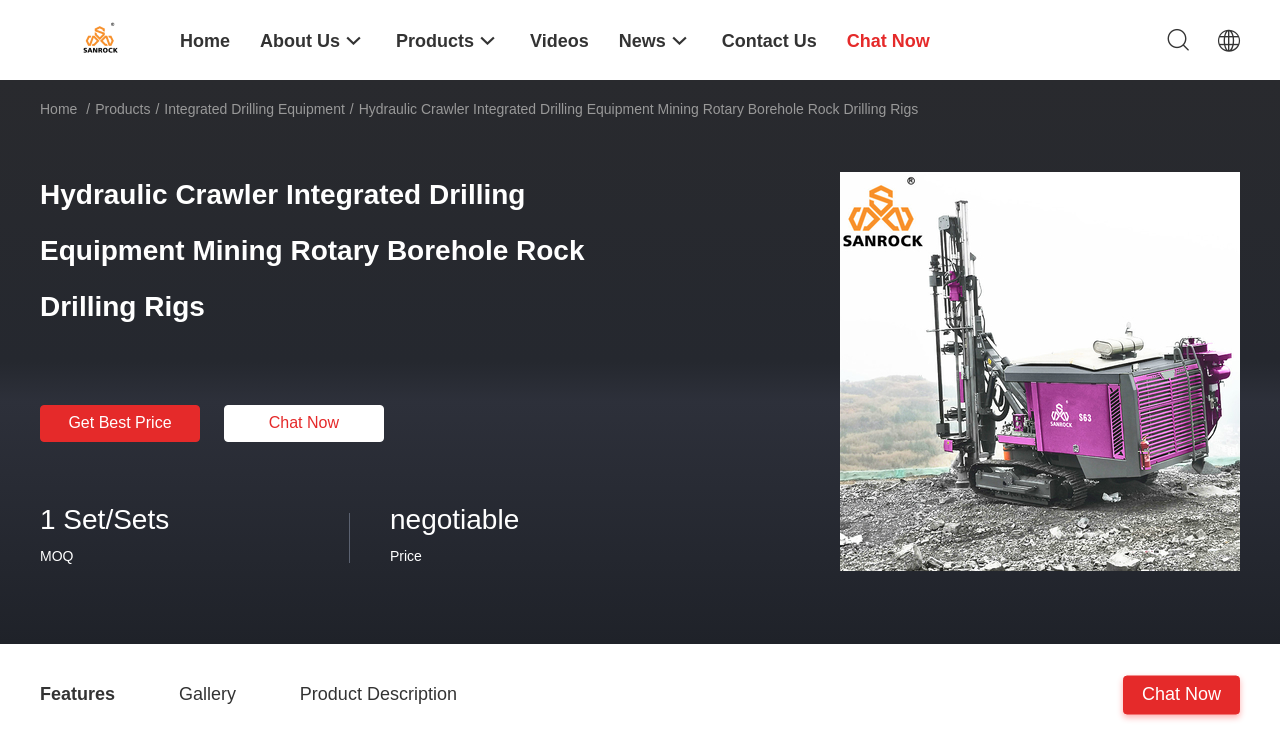Answer the following query with a single word or phrase:
Where is the product image located?

Below the product title